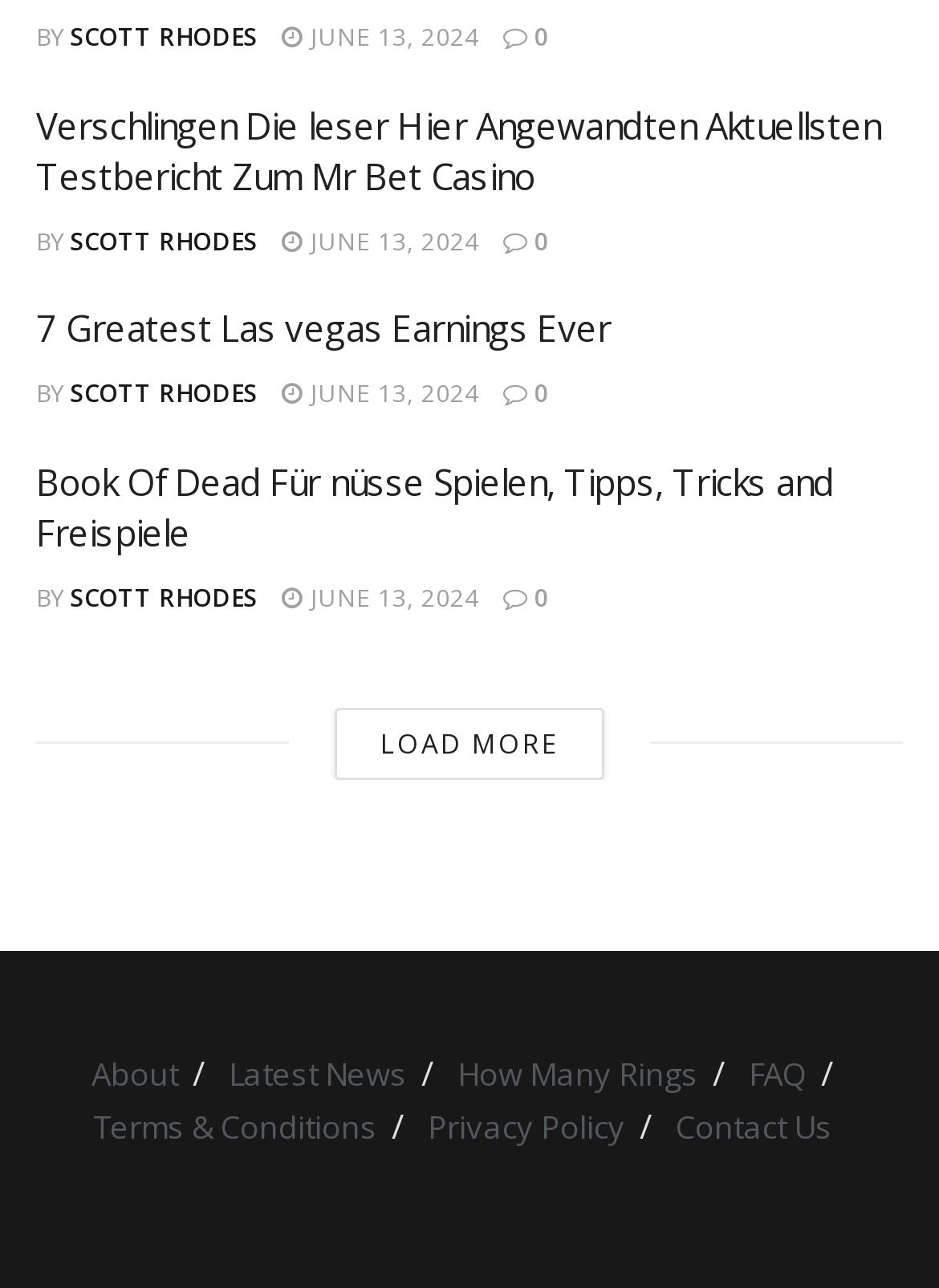Please identify the bounding box coordinates of the element's region that needs to be clicked to fulfill the following instruction: "Click on the 'LOAD MORE' button". The bounding box coordinates should consist of four float numbers between 0 and 1, i.e., [left, top, right, bottom].

[0.356, 0.549, 0.644, 0.605]